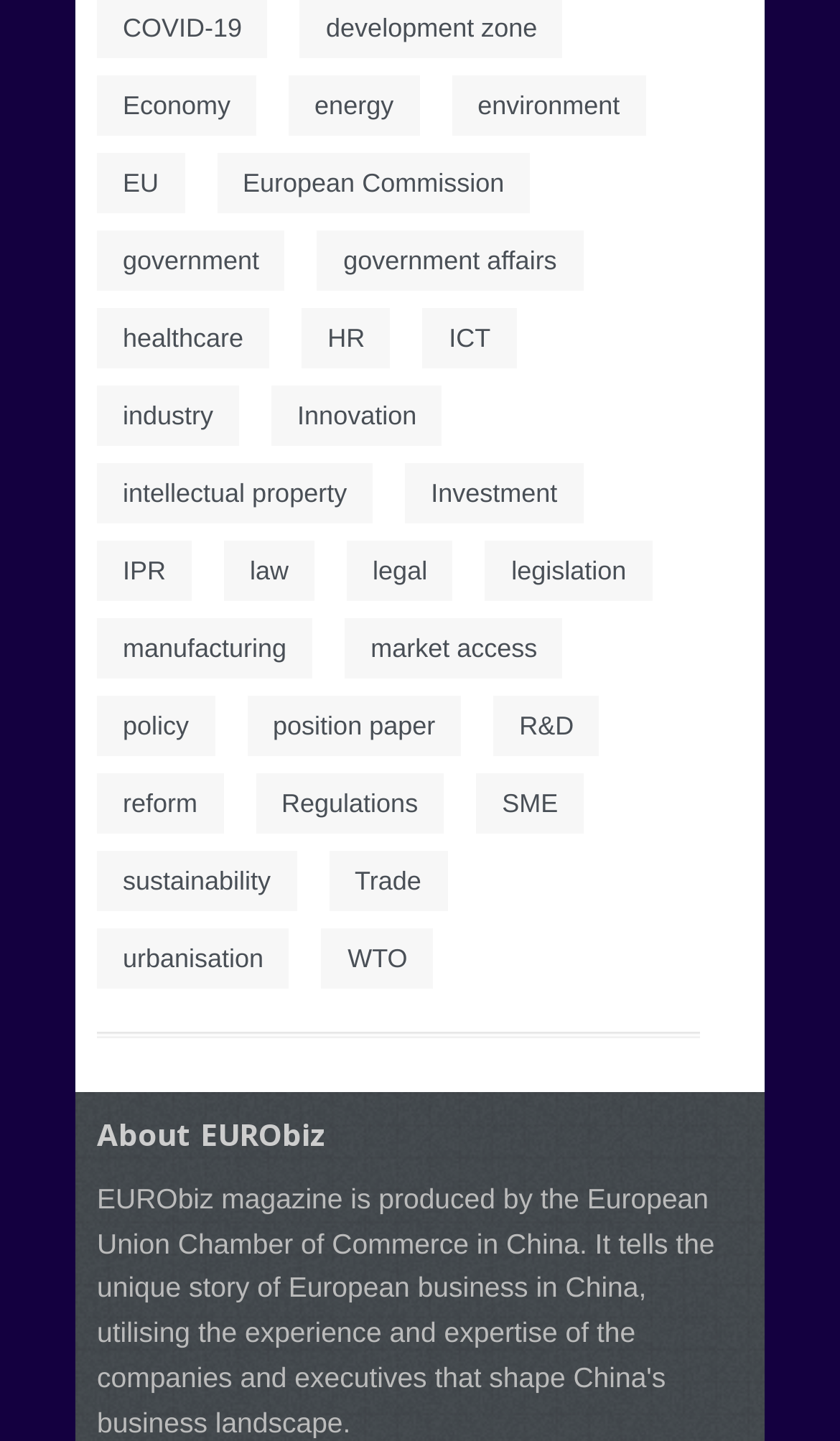What is the title of the section at the bottom of the webpage?
Look at the image and answer with only one word or phrase.

About EURObiz